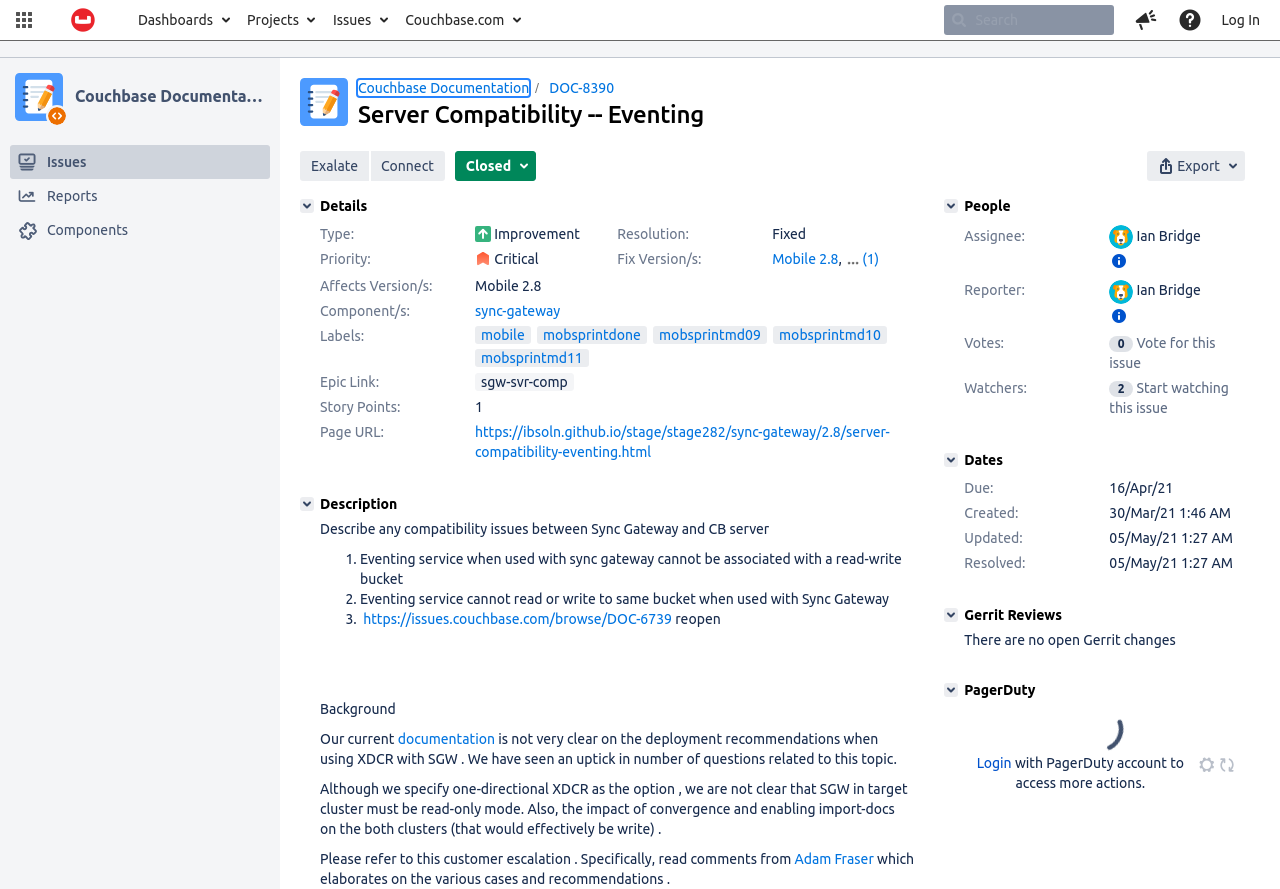What is the priority of the issue?
Based on the image, answer the question with a single word or brief phrase.

Critical